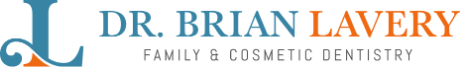What type of dentistry is offered? From the image, respond with a single word or brief phrase.

Family and Cosmetic